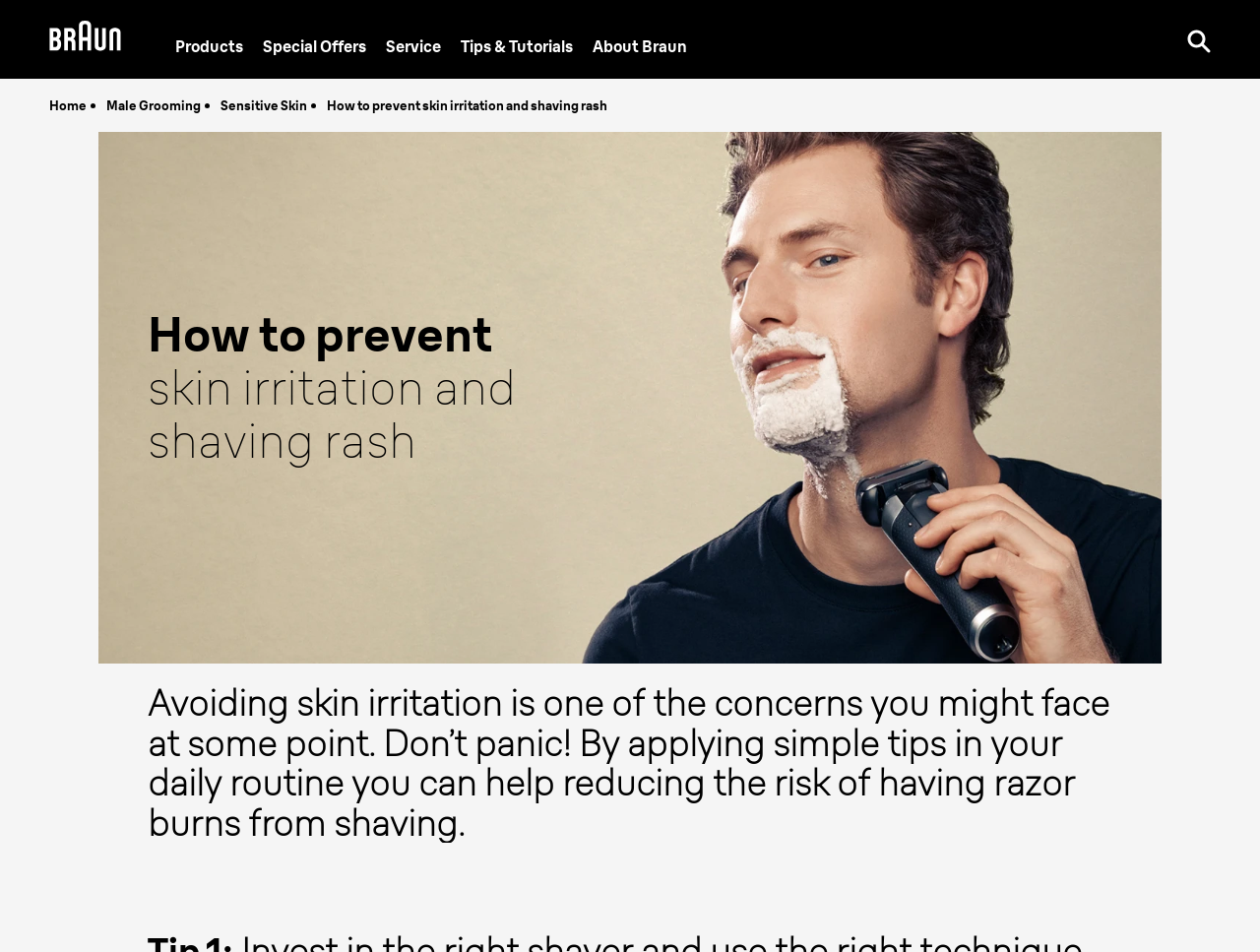Provide a thorough description of this webpage.

The webpage is about preventing shaving rash and skin irritation, with a focus on daily shaving routines. At the top left, there is a link to "Braun" accompanied by a small image. Below this, there is a horizontal list of links, including "Products", "Special Offers", "Service", "Tips & Tutorials", and "About Braun". 

On the top right, there is a search bar with a search button featuring a magnifying glass icon. 

Below the horizontal list, there is a vertical list of links, including "Home", "Male Grooming", "Sensitive Skin", and the current page "How to prevent skin irritation and shaving rash". 

The main content of the page is headed by a title "How to prevent skin irritation and shaving rash" and features a large image related to the topic. Below the title, there is a paragraph of text that explains how to avoid skin irritation by applying simple tips in daily routines.